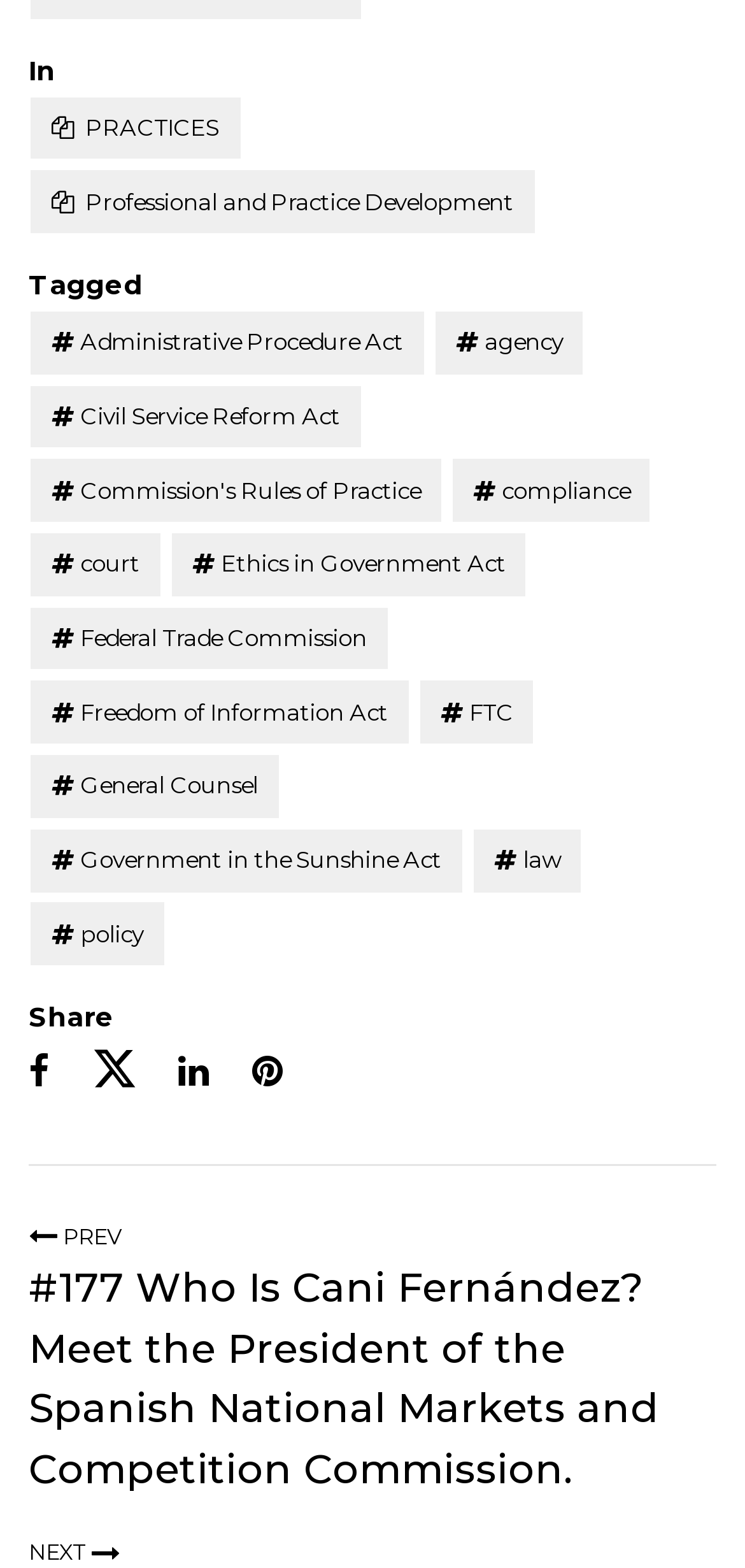What is the purpose of the 'NEXT' button?
Respond to the question with a single word or phrase according to the image.

To navigate to the next article